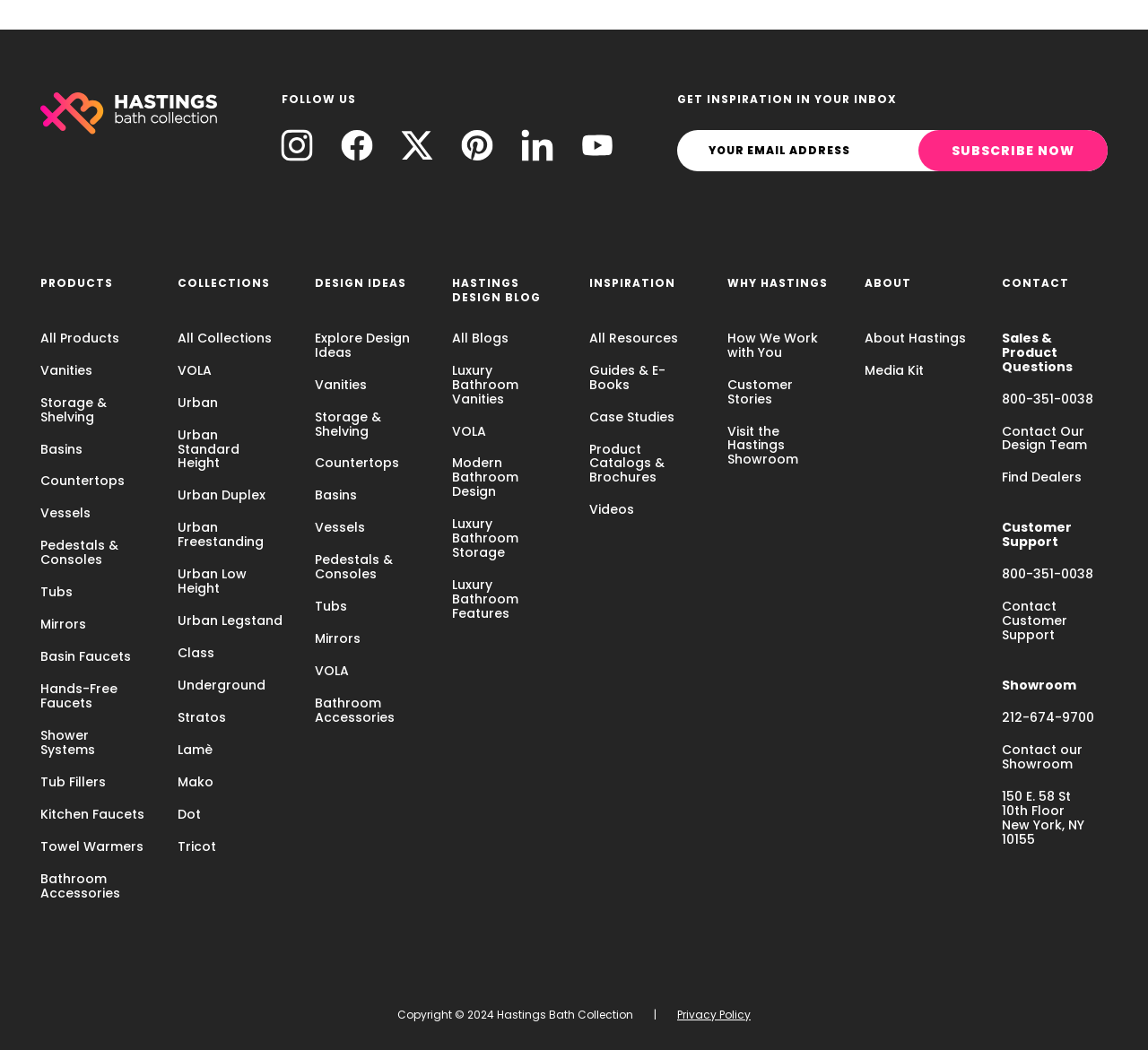Please identify the bounding box coordinates of the element I need to click to follow this instruction: "Browse all products".

[0.035, 0.316, 0.127, 0.329]